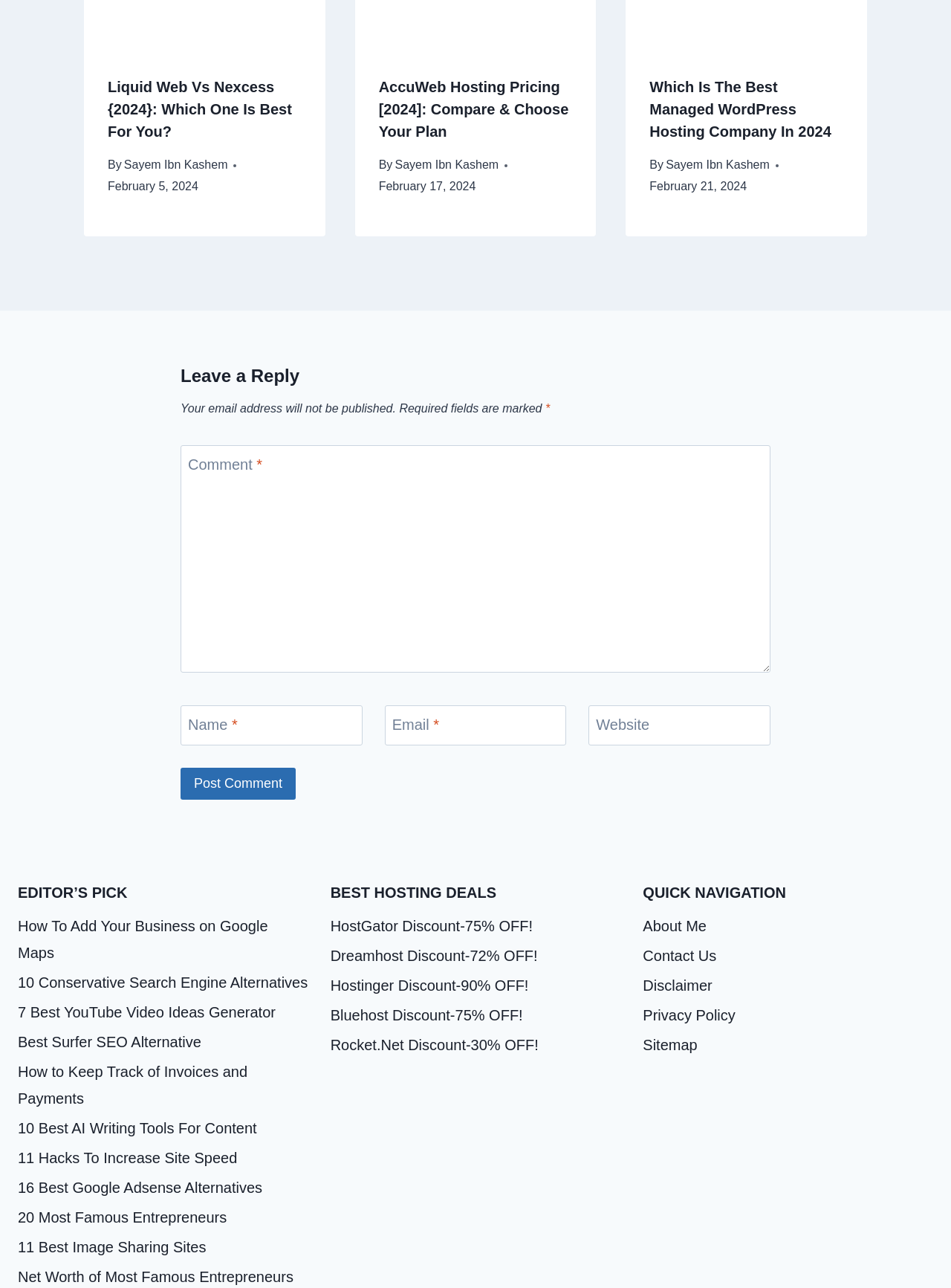Locate the UI element that matches the description name="submit" value="Post Comment" in the webpage screenshot. Return the bounding box coordinates in the format (top-left x, top-left y, bottom-right x, bottom-right y), with values ranging from 0 to 1.

[0.19, 0.596, 0.311, 0.621]